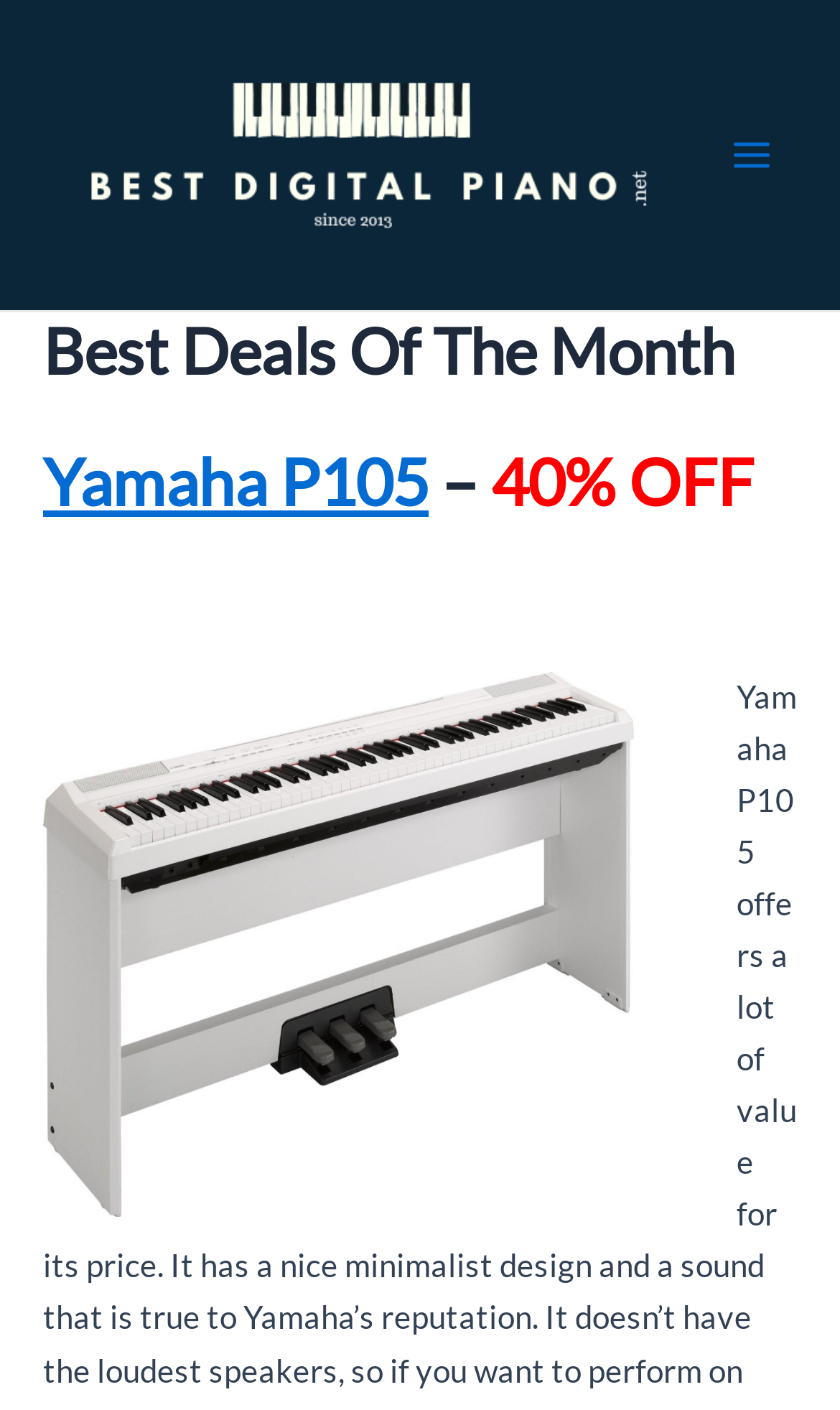Given the element description alt="Best Digital Piano .net", specify the bounding box coordinates of the corresponding UI element in the format (top-left x, top-left y, bottom-right x, bottom-right y). All values must be between 0 and 1.

[0.051, 0.095, 0.79, 0.121]